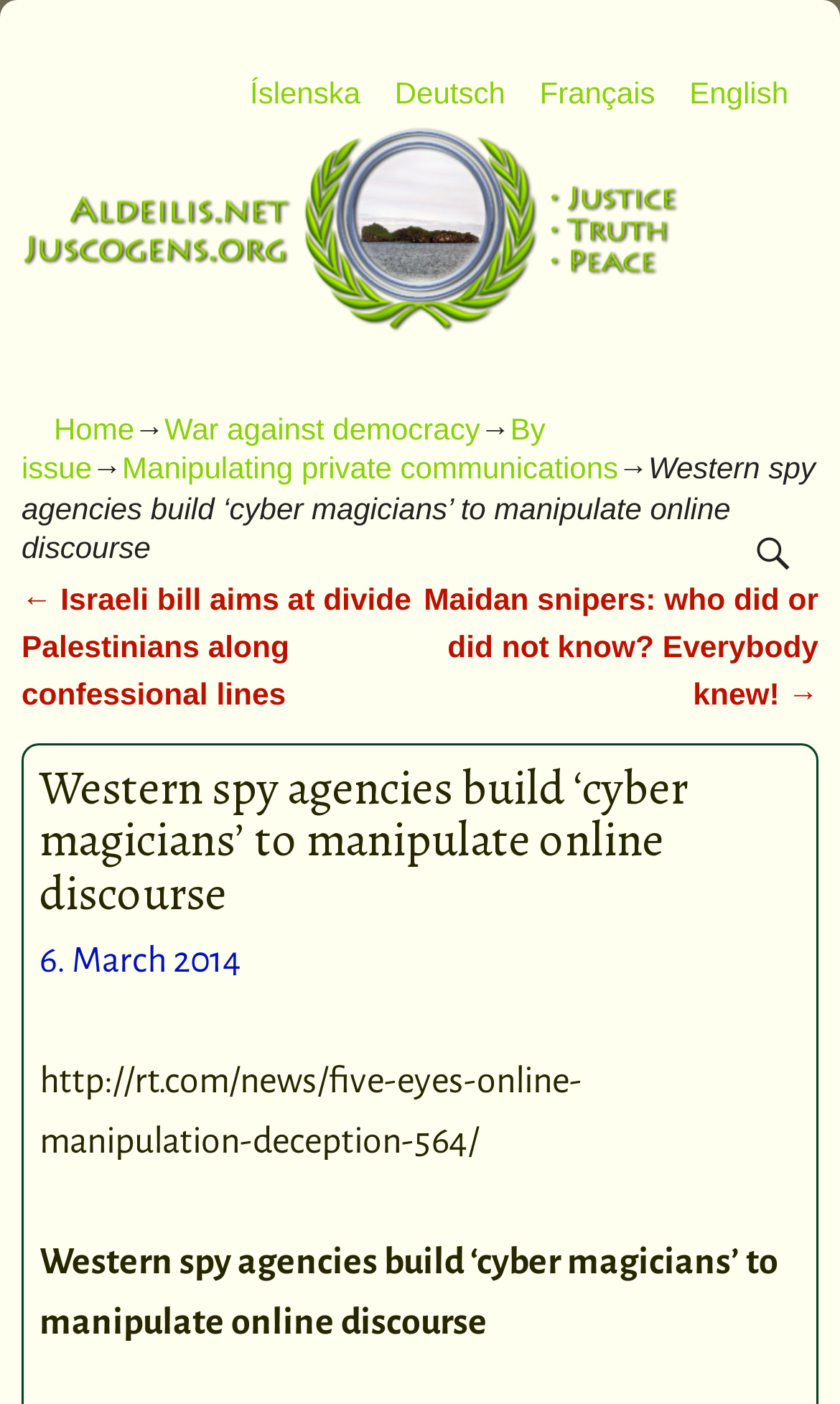Determine the bounding box coordinates for the area that needs to be clicked to fulfill this task: "Leave a comment". The coordinates must be given as four float numbers between 0 and 1, i.e., [left, top, right, bottom].

None